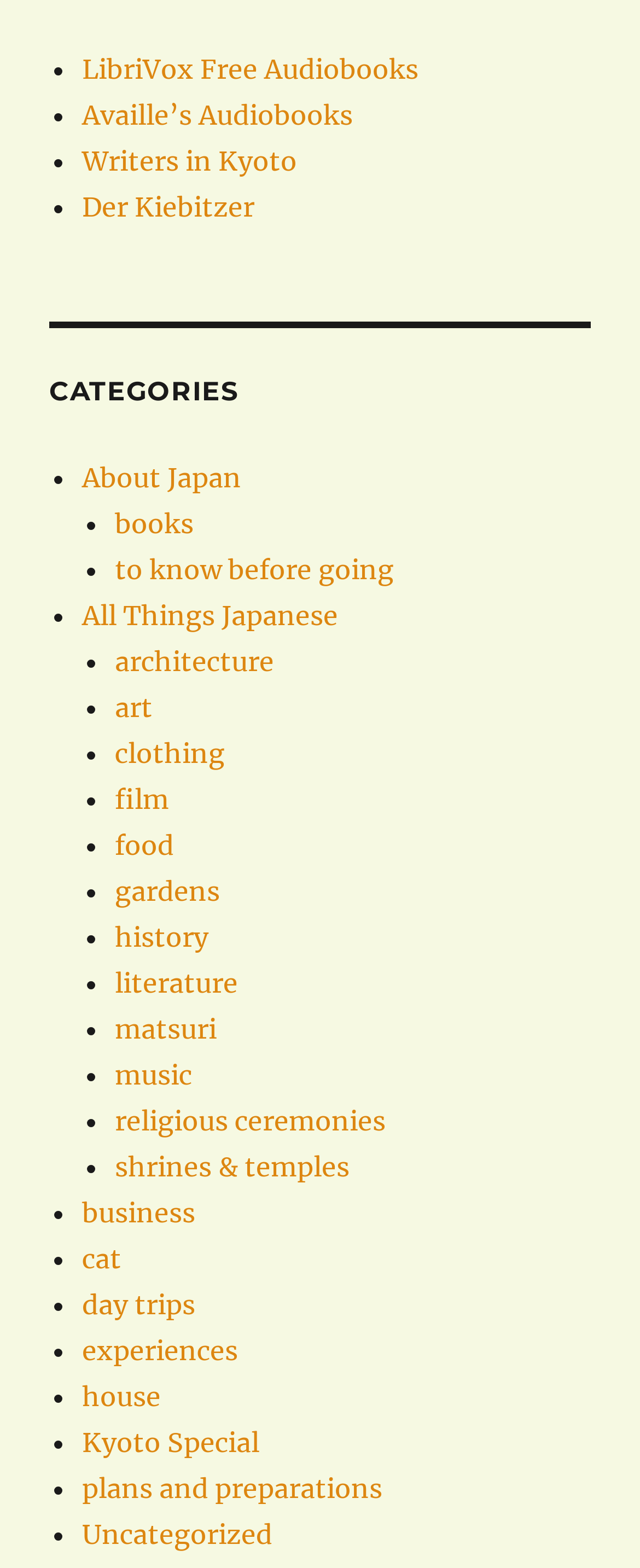Using the description "More about this", locate and provide the bounding box of the UI element.

None